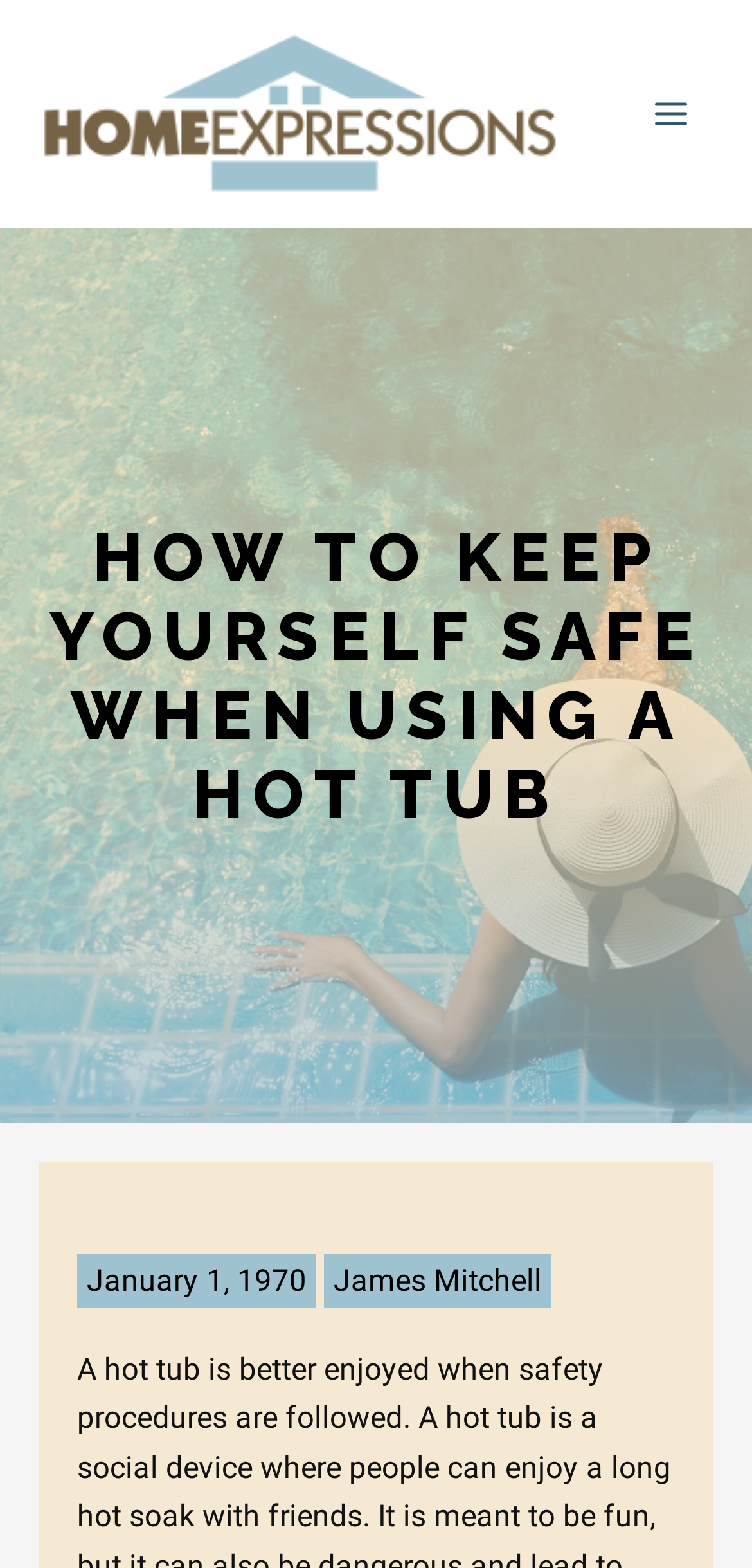Please answer the following question using a single word or phrase: 
Is the main menu expanded?

No